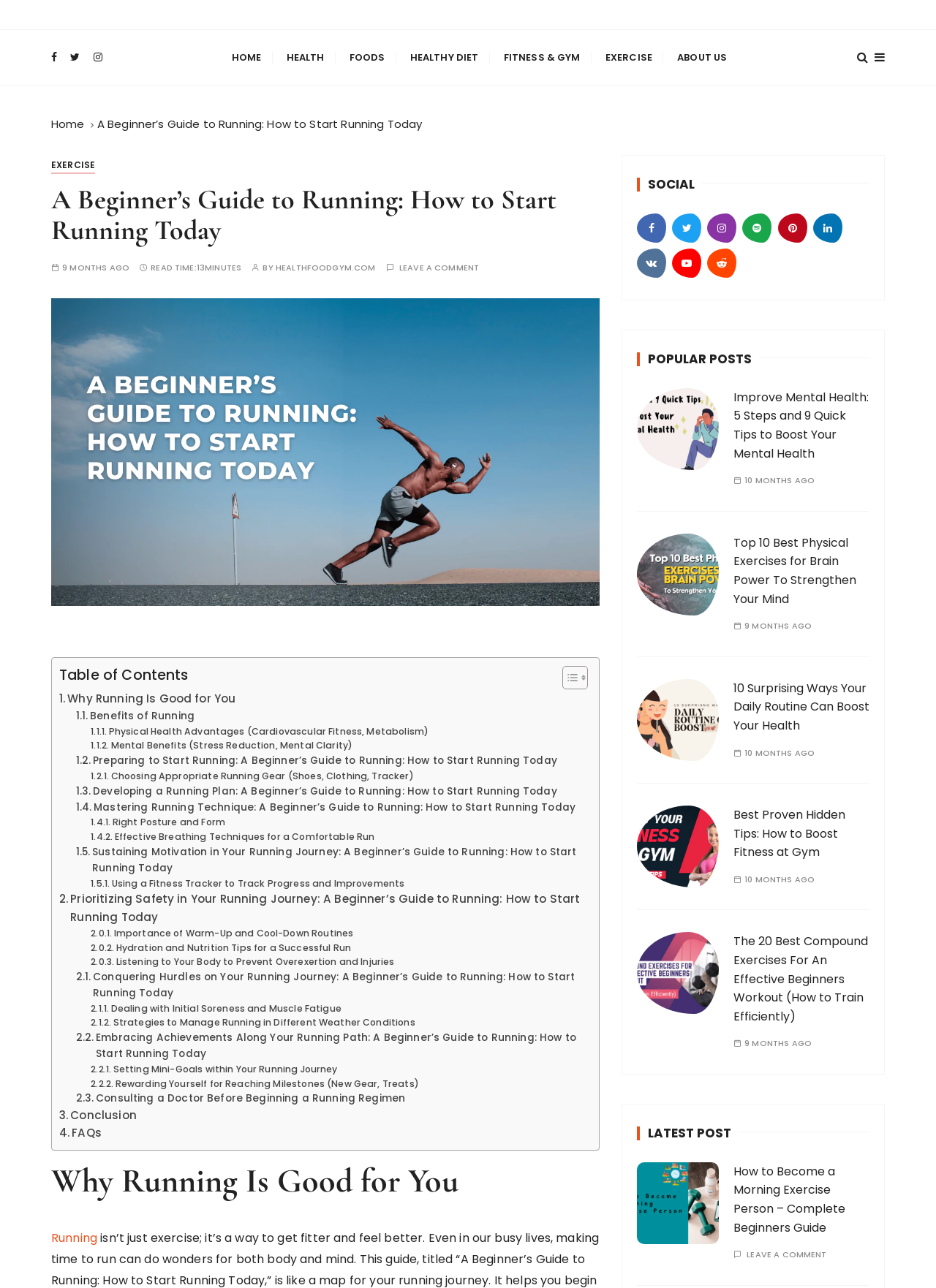Kindly provide the bounding box coordinates of the section you need to click on to fulfill the given instruction: "Read the article 'A Beginner’s Guide to Running: How to Start Running Today'".

[0.055, 0.133, 0.641, 0.18]